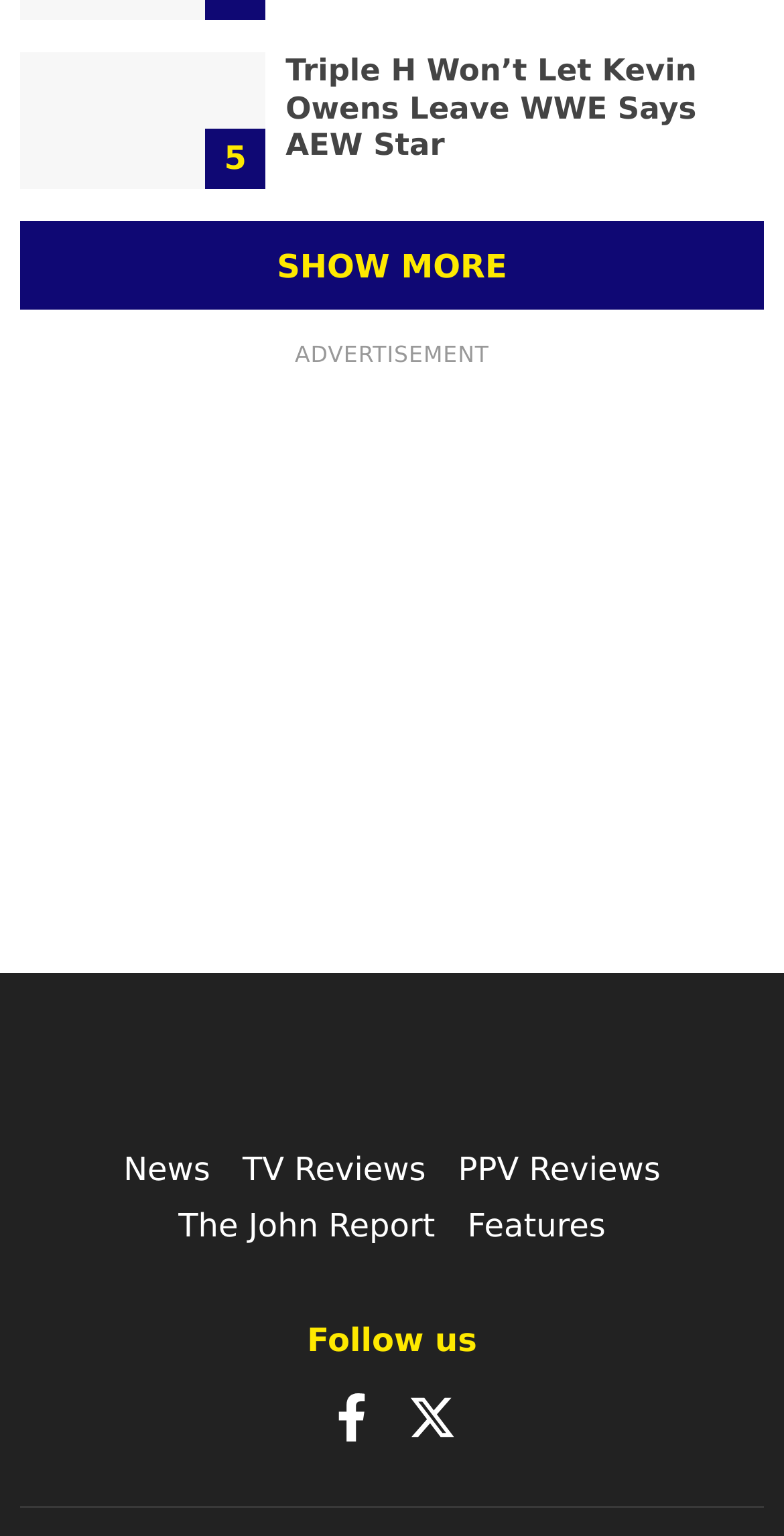Identify the bounding box for the described UI element: "PPV Reviews".

[0.584, 0.618, 0.843, 0.643]